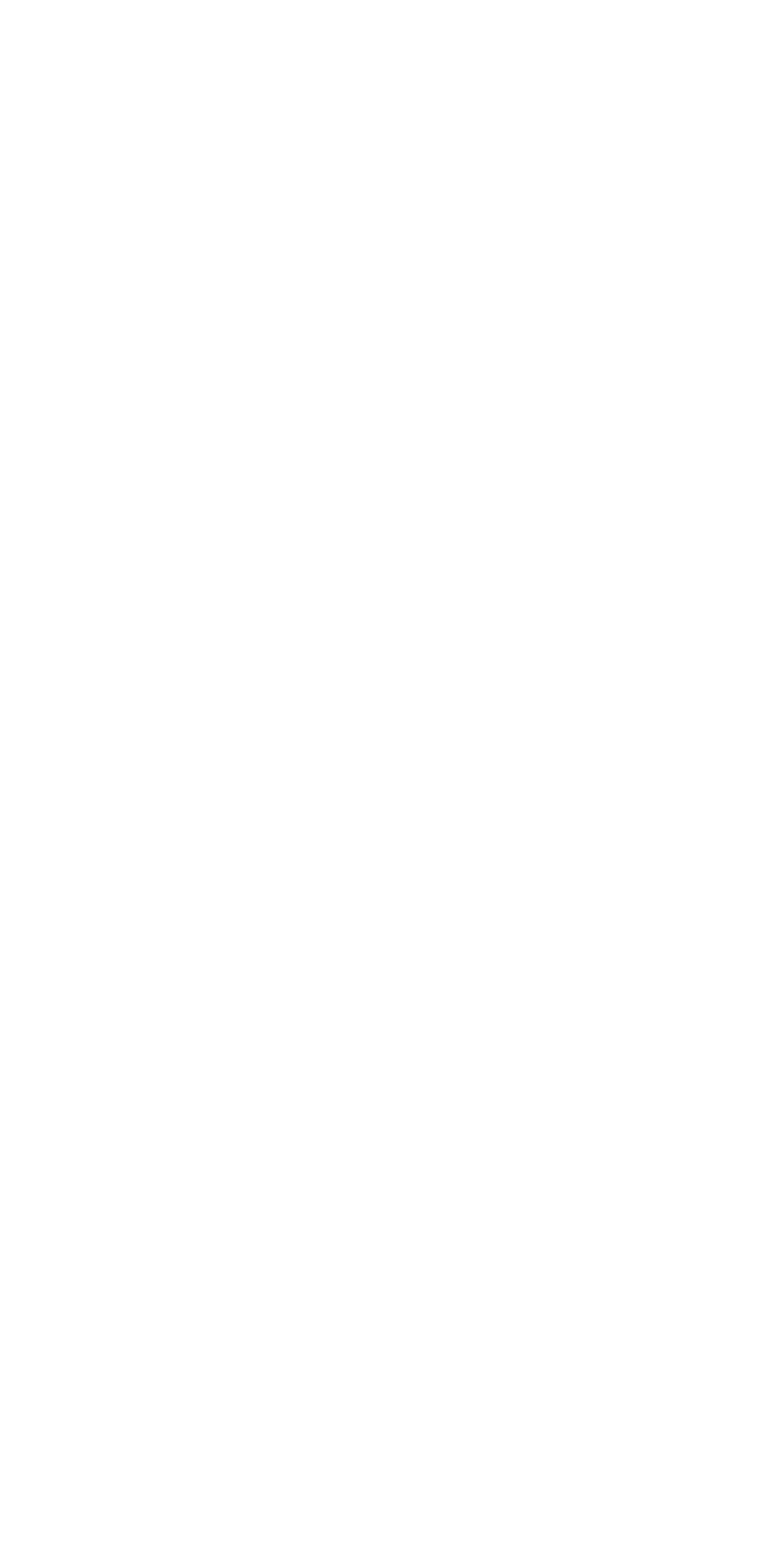Can you determine the bounding box coordinates of the area that needs to be clicked to fulfill the following instruction: "Contact us through phone number"?

[0.248, 0.754, 0.752, 0.779]